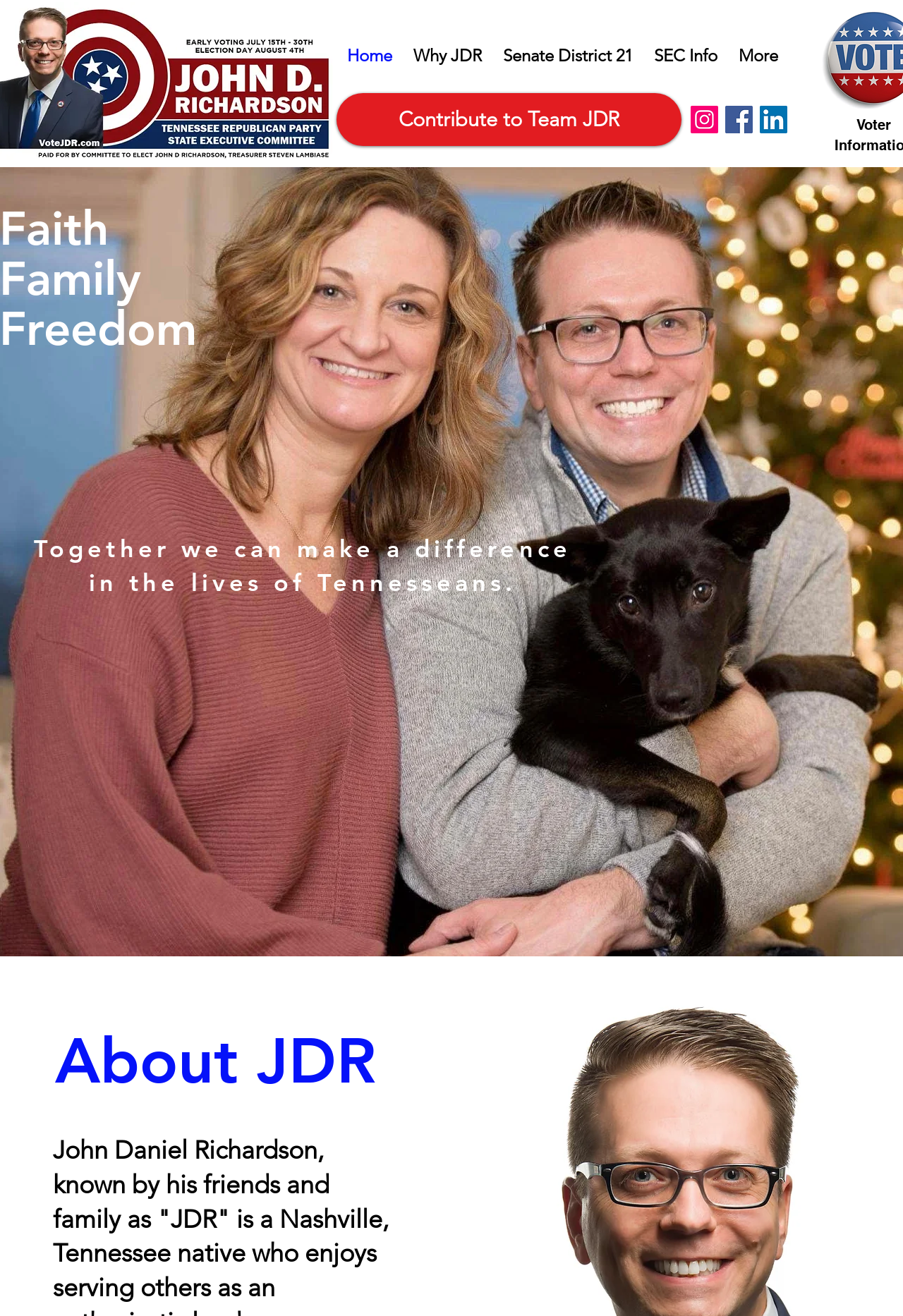Please identify the bounding box coordinates of the area that needs to be clicked to follow this instruction: "Visit Why JDR page".

[0.446, 0.019, 0.545, 0.065]